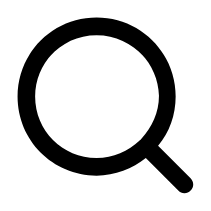Describe the image thoroughly.

The image features a magnifying glass icon, commonly associated with search functionalities. This graphic represents the action of searching for information or content, often used in digital interfaces to denote a search feature. It showcases a simple, yet universally recognized design, emphasizing the central circular element and an extending handle, making it visually clear and easy to identify for users looking to initiate a search. This icon is crucial in guiding users towards locating desired information efficiently within a website or application.